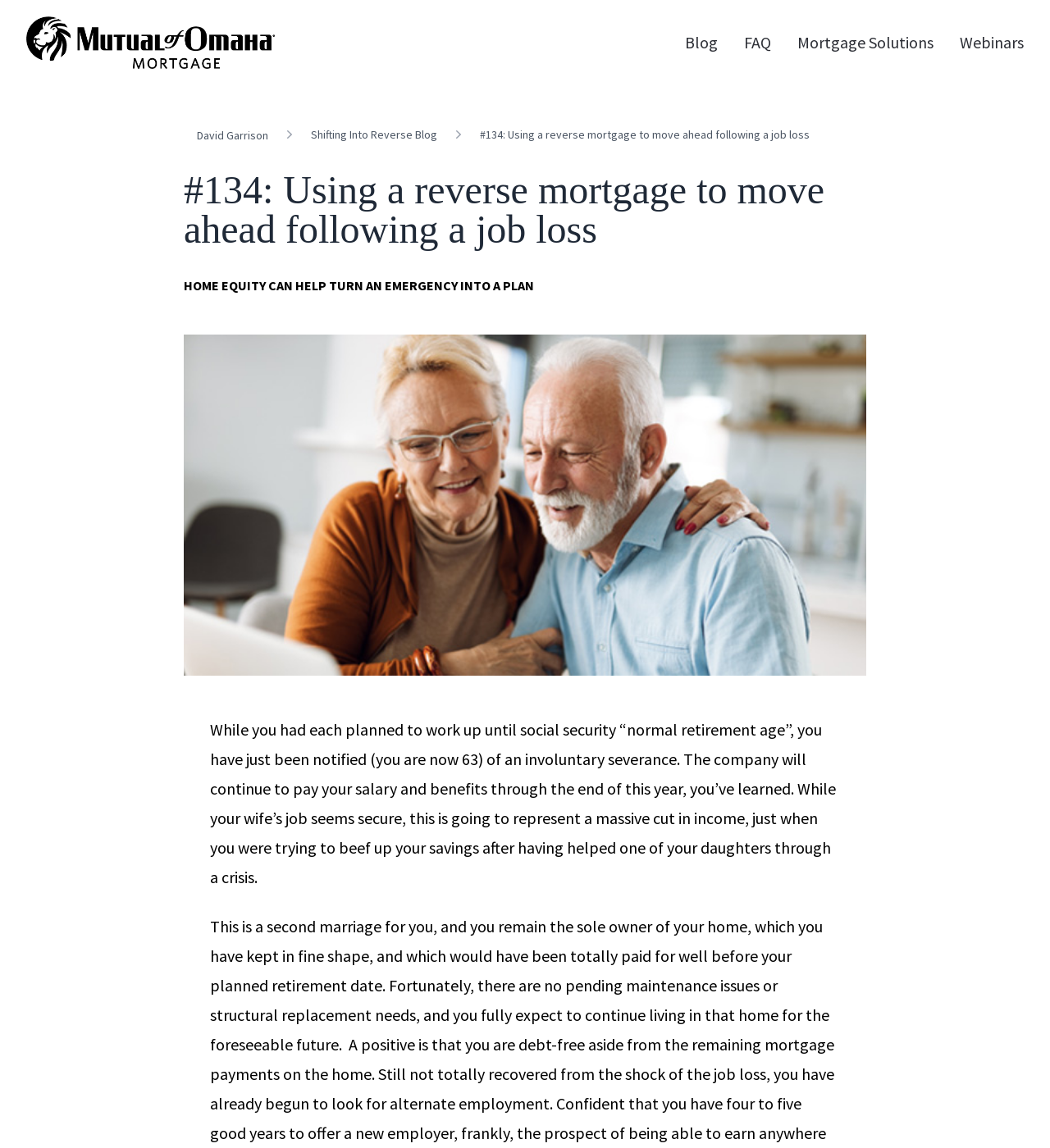Please answer the following question using a single word or phrase: 
What is the purpose of home equity according to the webpage?

Turn an emergency into a plan